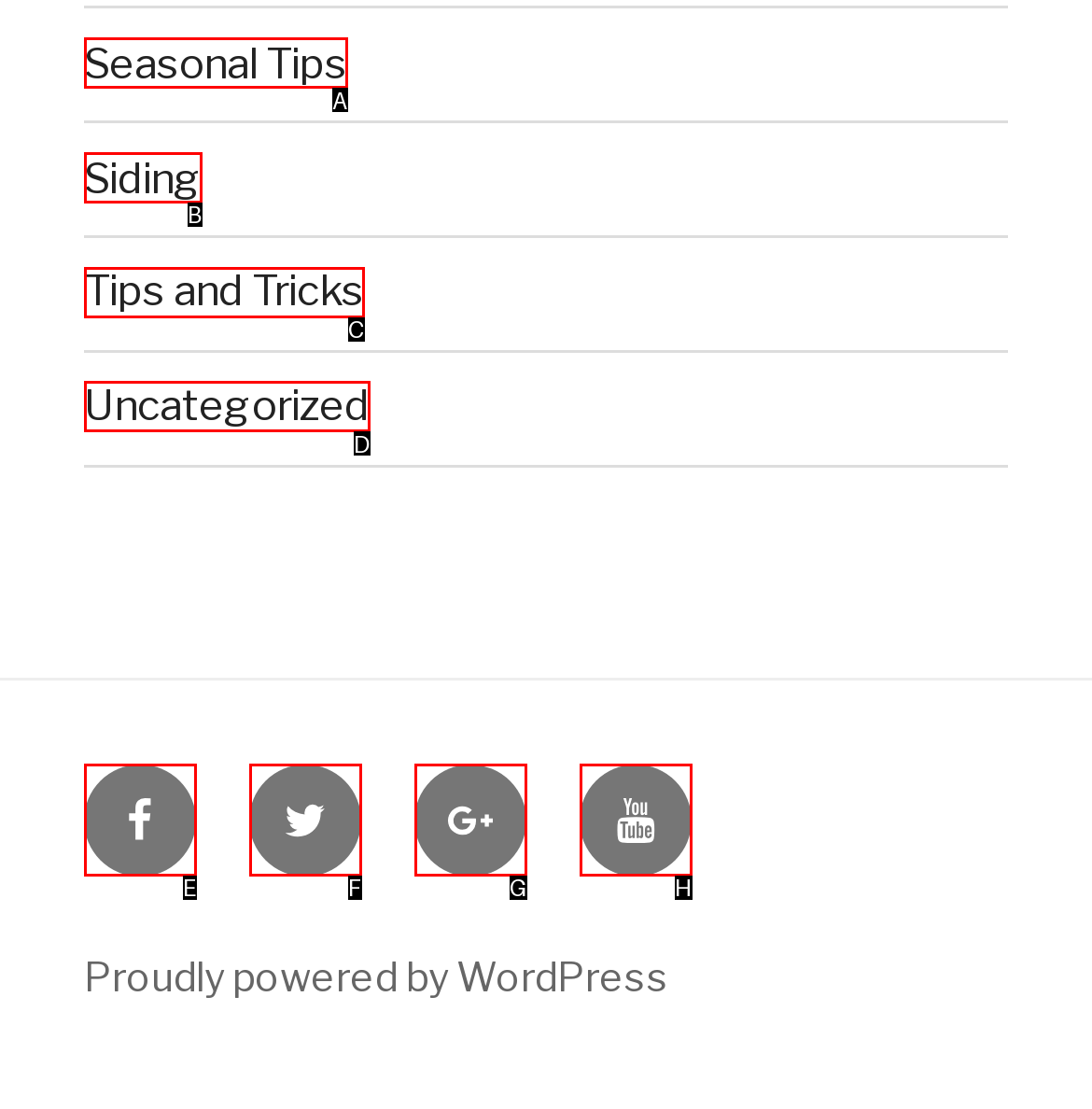Select the letter of the element you need to click to complete this task: Explore siding options
Answer using the letter from the specified choices.

B